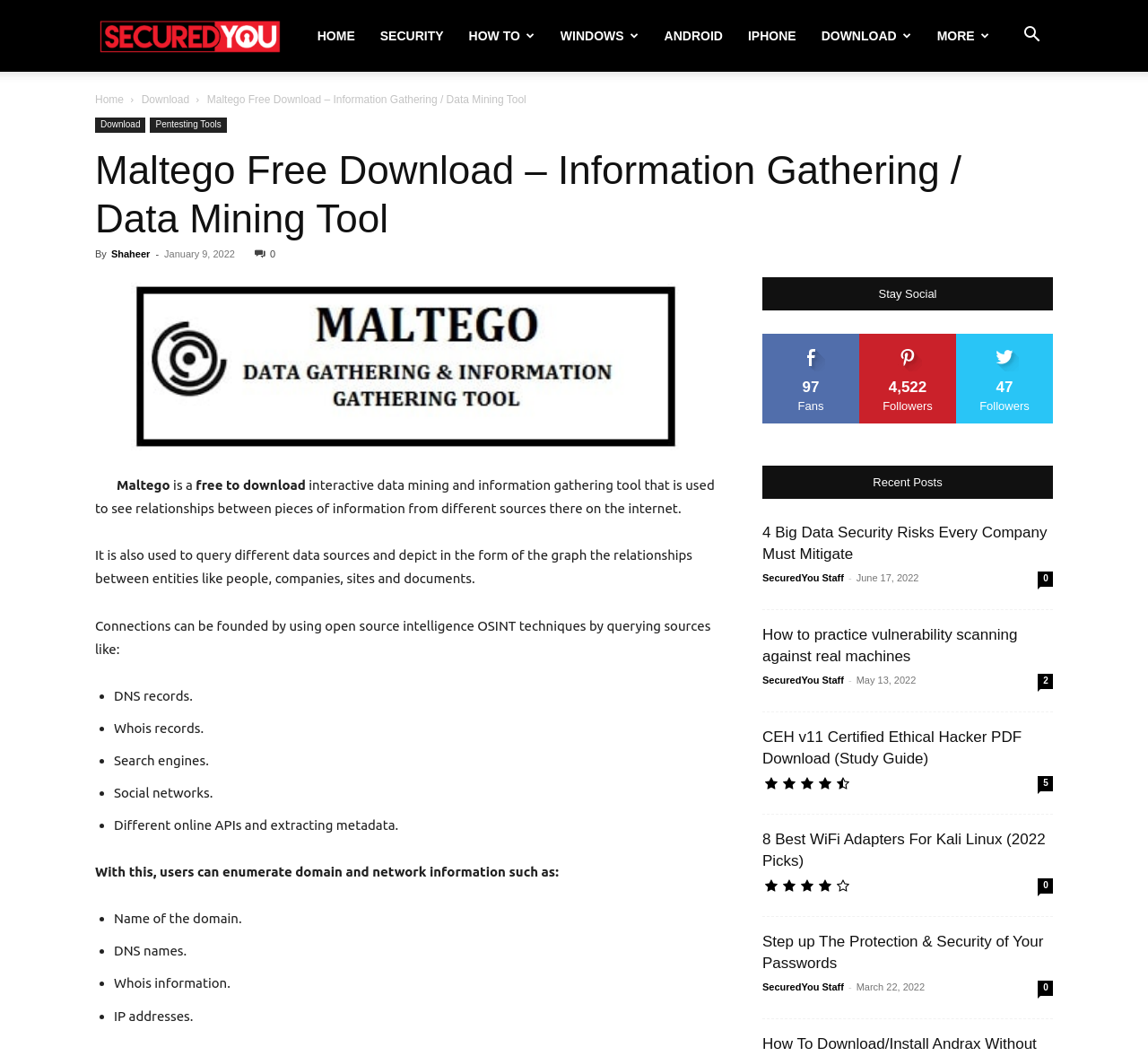Respond with a single word or phrase to the following question: How many social media fans are there?

97